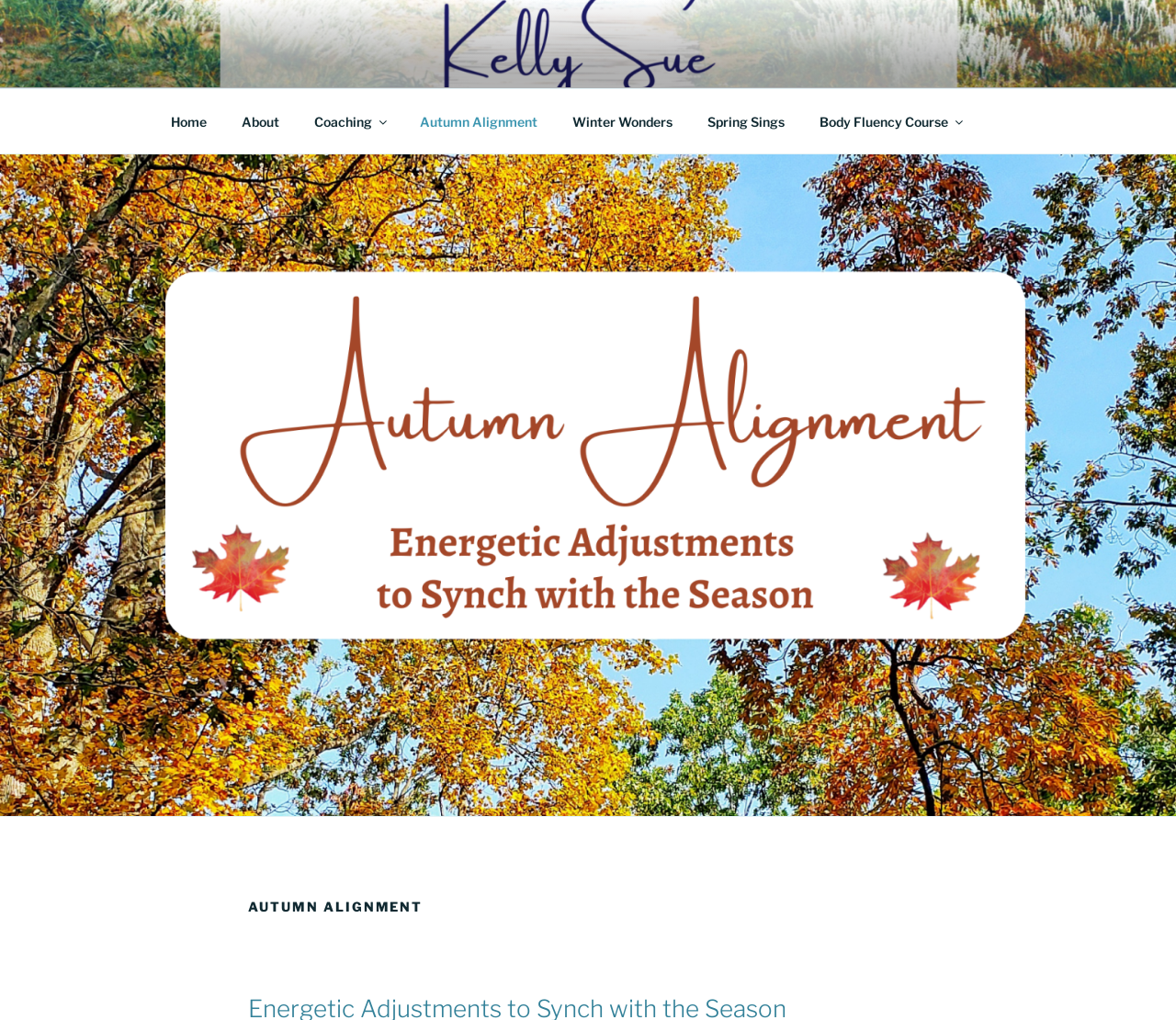Describe all the significant parts and information present on the webpage.

The webpage is titled "Autumn Alignment" and features a top menu navigation bar with six links: "Home", "About", "Coaching", "Autumn Alignment", "Winter Wonders", and "Spring Sings", as well as a "Body Fluency Course" link. The links are positioned horizontally across the top of the page, with "Home" on the left and "Body Fluency Course" on the right.

Below the navigation bar, there is a prominent header section that takes up a significant portion of the page. The header section contains a large heading that reads "AUTUMN ALIGNMENT" in bold font. The heading is centered within the header section, which is positioned near the top of the page.